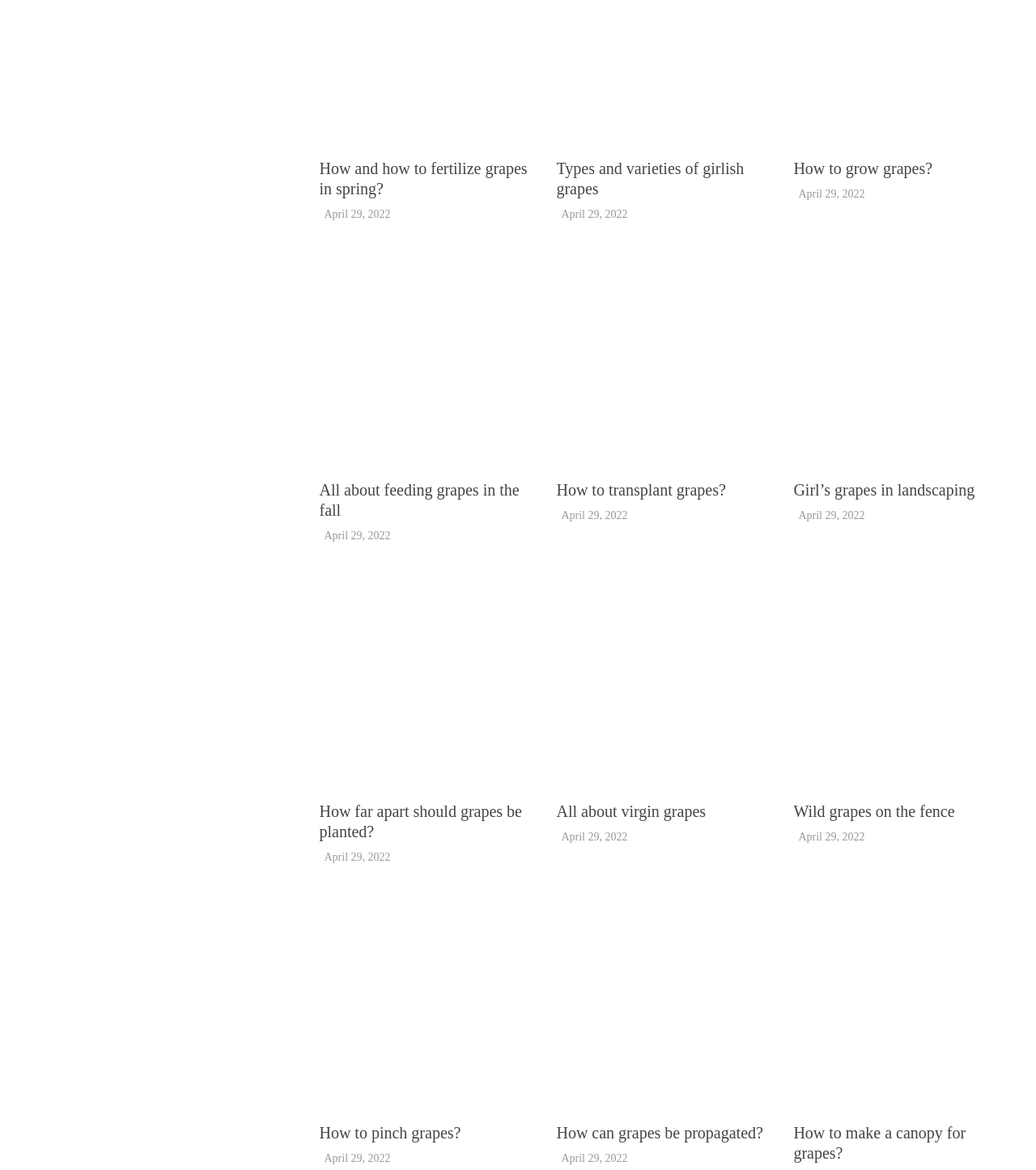Give a succinct answer to this question in a single word or phrase: 
Are there any images on the webpage?

Yes